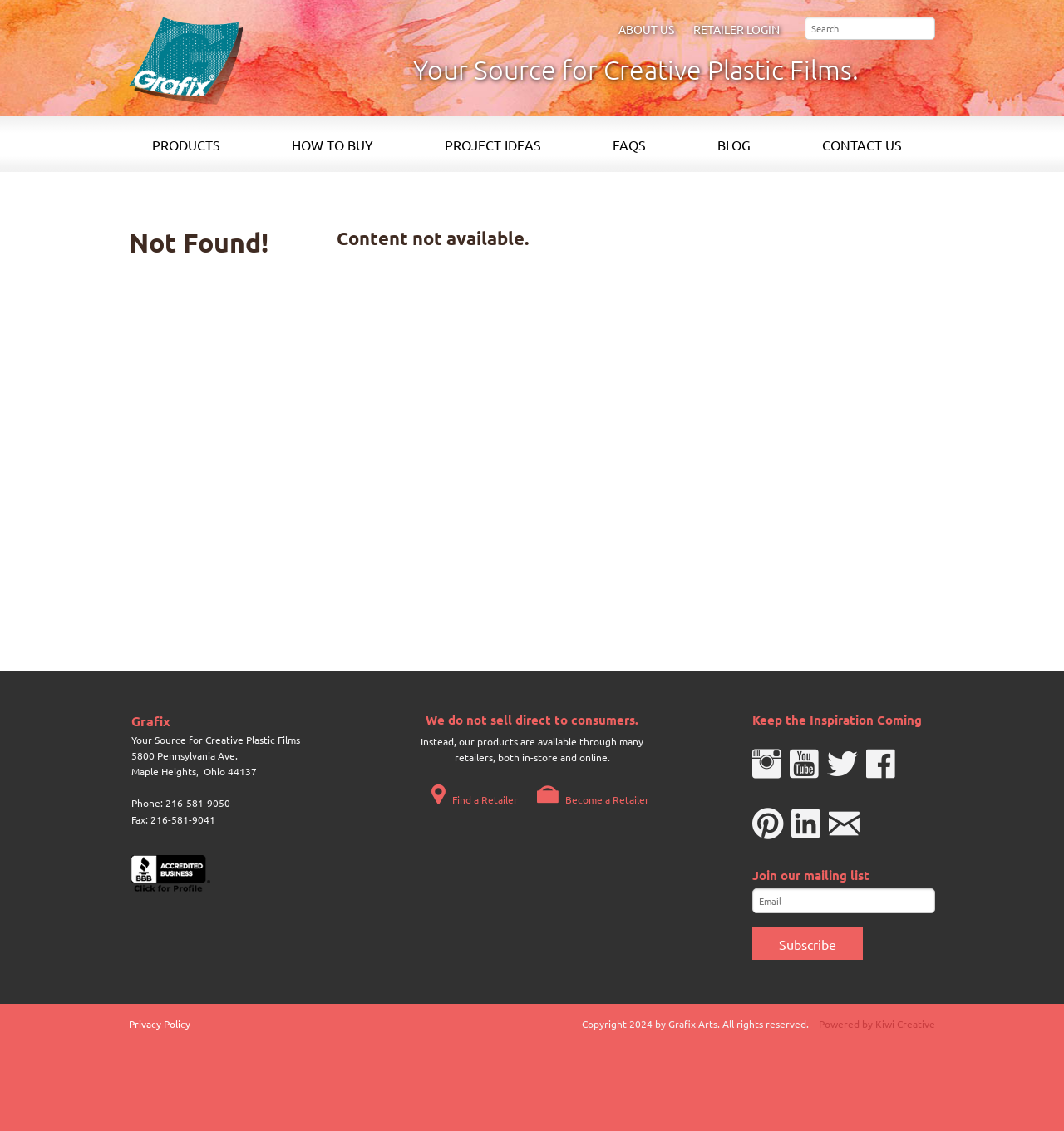Could you indicate the bounding box coordinates of the region to click in order to complete this instruction: "Find a Retailer".

[0.405, 0.701, 0.487, 0.713]